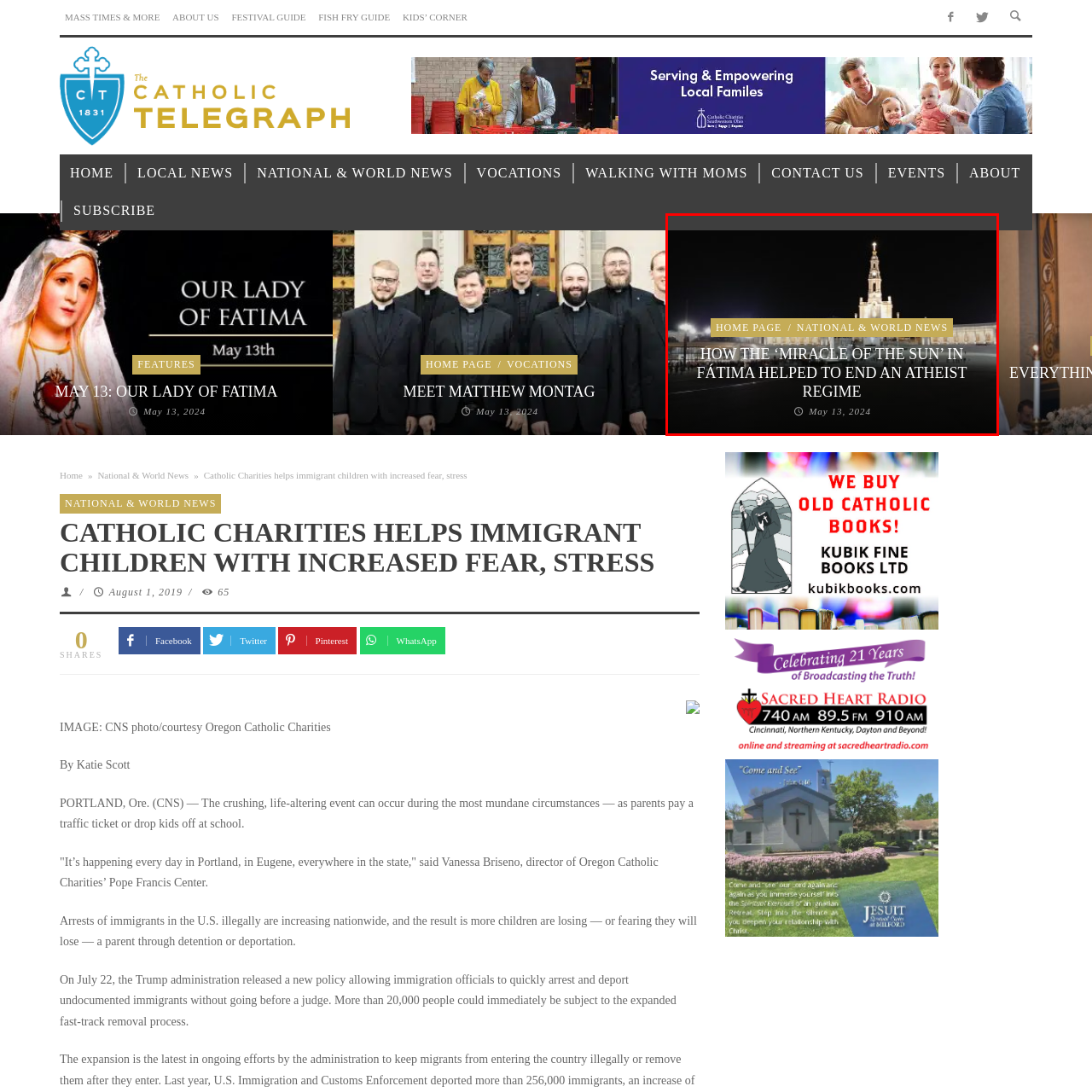Inspect the area marked by the red box and provide a short answer to the question: What is the significance of the date May 13, 2024?

Anniversary of the Miracle of the Sun